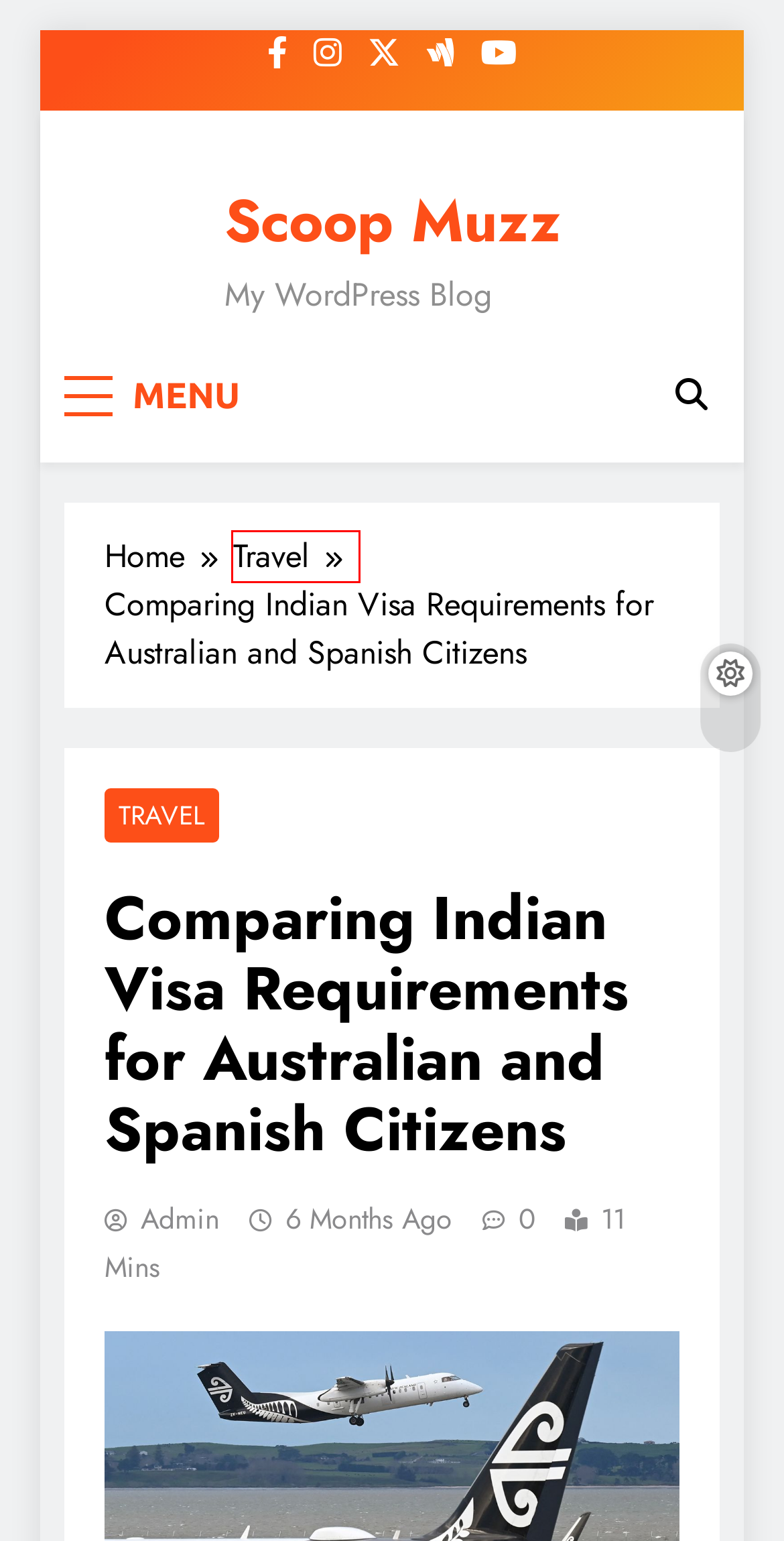You have a screenshot of a webpage with an element surrounded by a red bounding box. Choose the webpage description that best describes the new page after clicking the element inside the red bounding box. Here are the candidates:
A. Unlocking Canada: Navigating Tourist and Emergency Visas with Ease - Scoop Muzz
B. Apply Official Indian Visa, Application - Indian eVisa
C. admin - Scoop Muzz
D. Navigating Saudi Visa Requirements for Lithuanian Citizens: A Comprehensive Guide - Scoop Muzz
E. Digital Marketing - Scoop Muzz
F. Travel - Scoop Muzz
G. Scoop Muzz
H. SAUDI VISA REQUIREMENTS FOR BELGIAN AND NORWEGIAN CITIZENS - Scoop Muzz

F